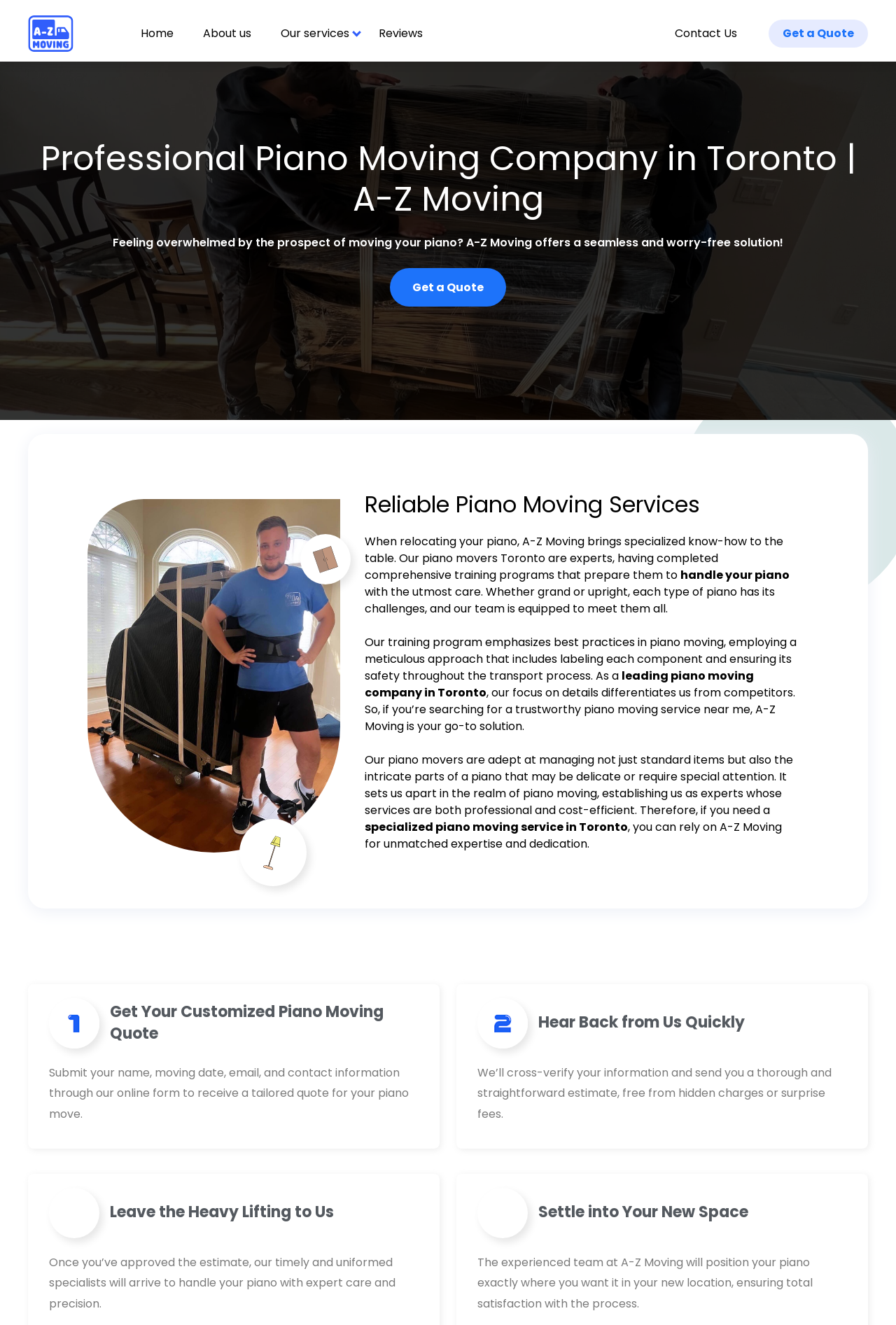Determine the bounding box coordinates of the area to click in order to meet this instruction: "Click the 'Contact Us' link".

[0.753, 0.019, 0.823, 0.032]